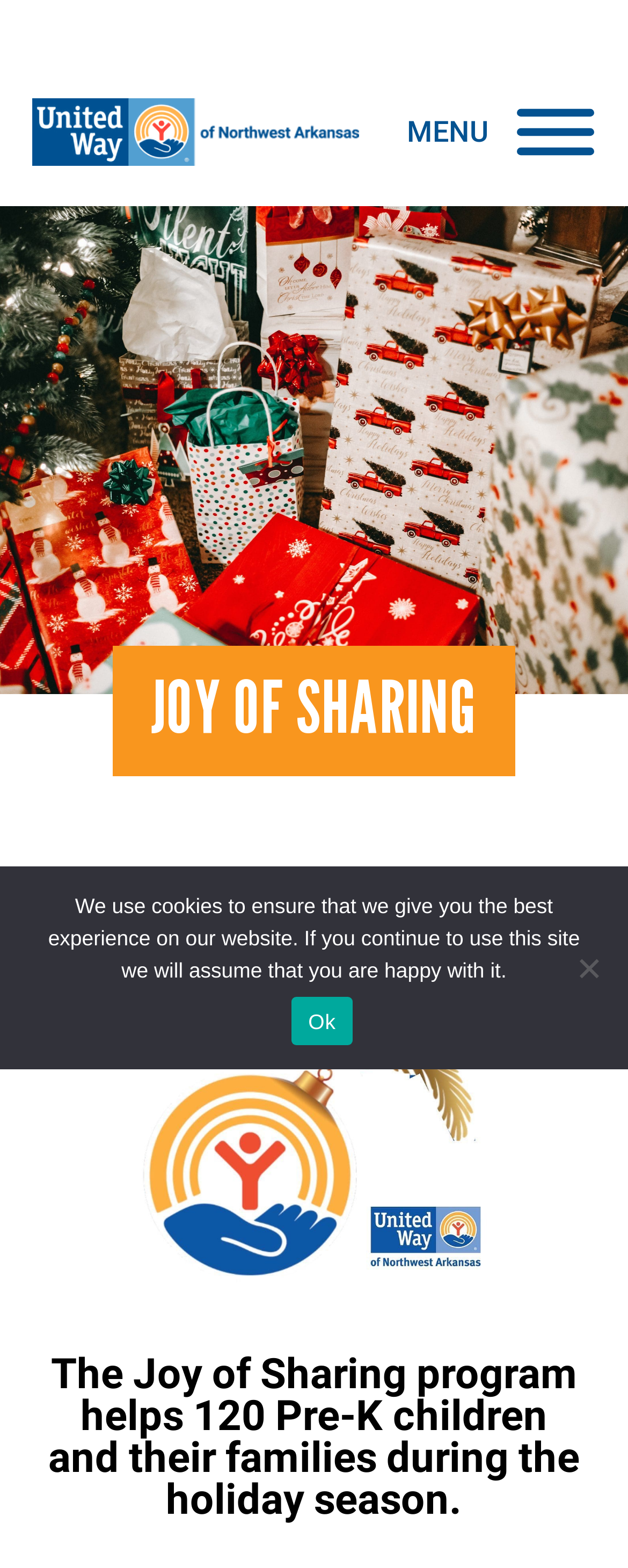How many children are helped by the program?
By examining the image, provide a one-word or phrase answer.

120